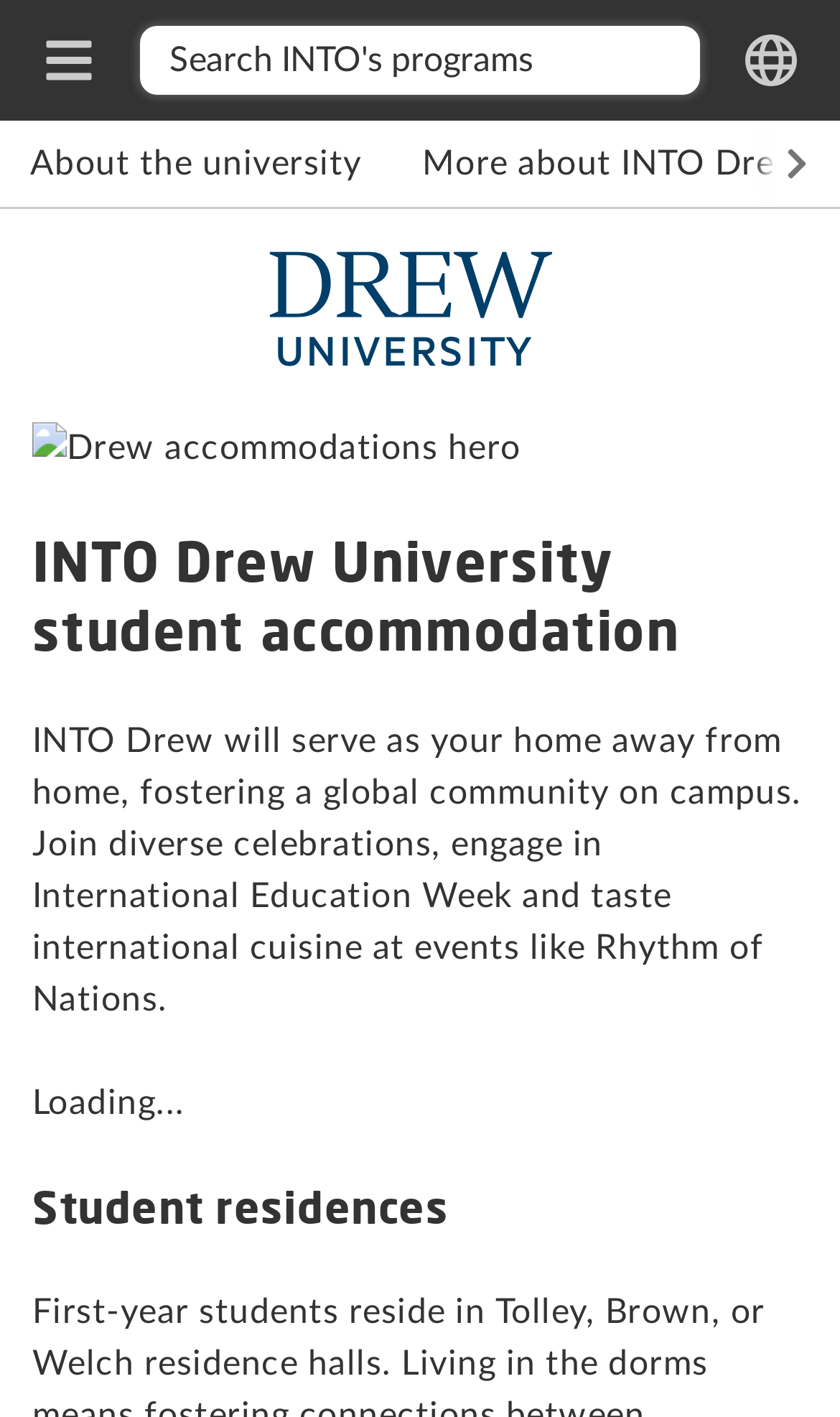Highlight the bounding box of the UI element that corresponds to this description: "About the university".

[0.0, 0.085, 0.466, 0.146]